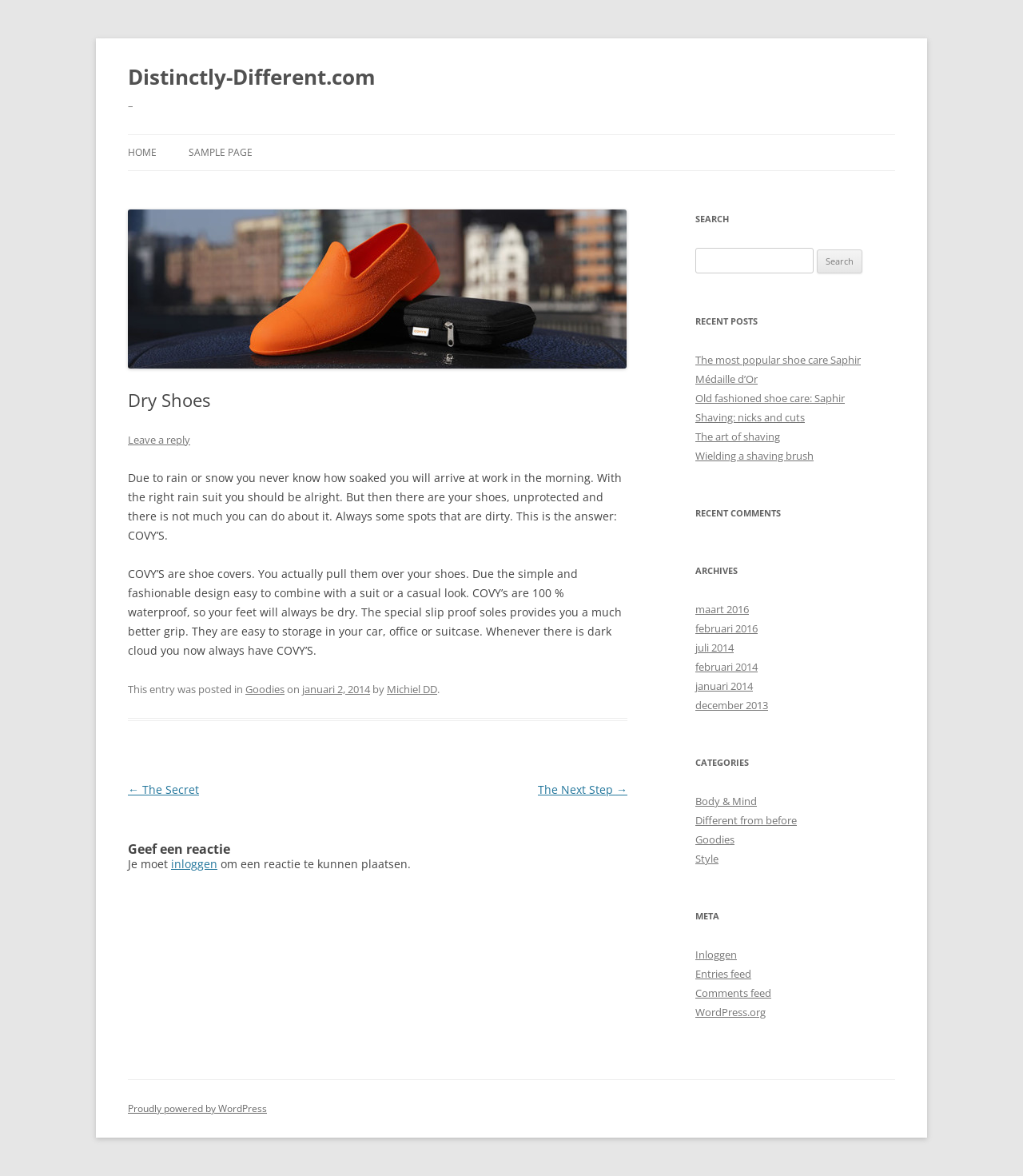Please find the bounding box coordinates of the element that must be clicked to perform the given instruction: "Leave a reply". The coordinates should be four float numbers from 0 to 1, i.e., [left, top, right, bottom].

[0.125, 0.368, 0.186, 0.38]